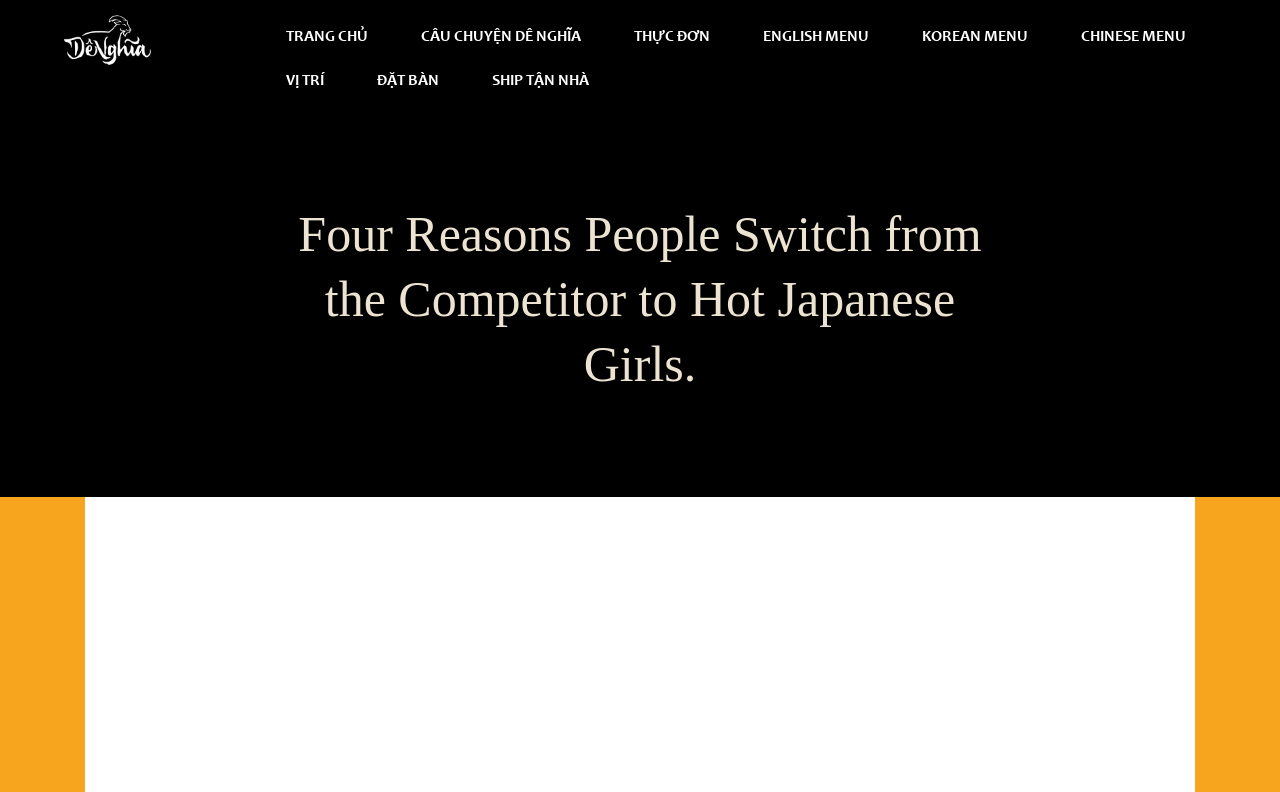Using the webpage screenshot, locate the HTML element that fits the following description and provide its bounding box: "Câu chuyện Dê Nghĩa".

[0.329, 0.032, 0.454, 0.062]